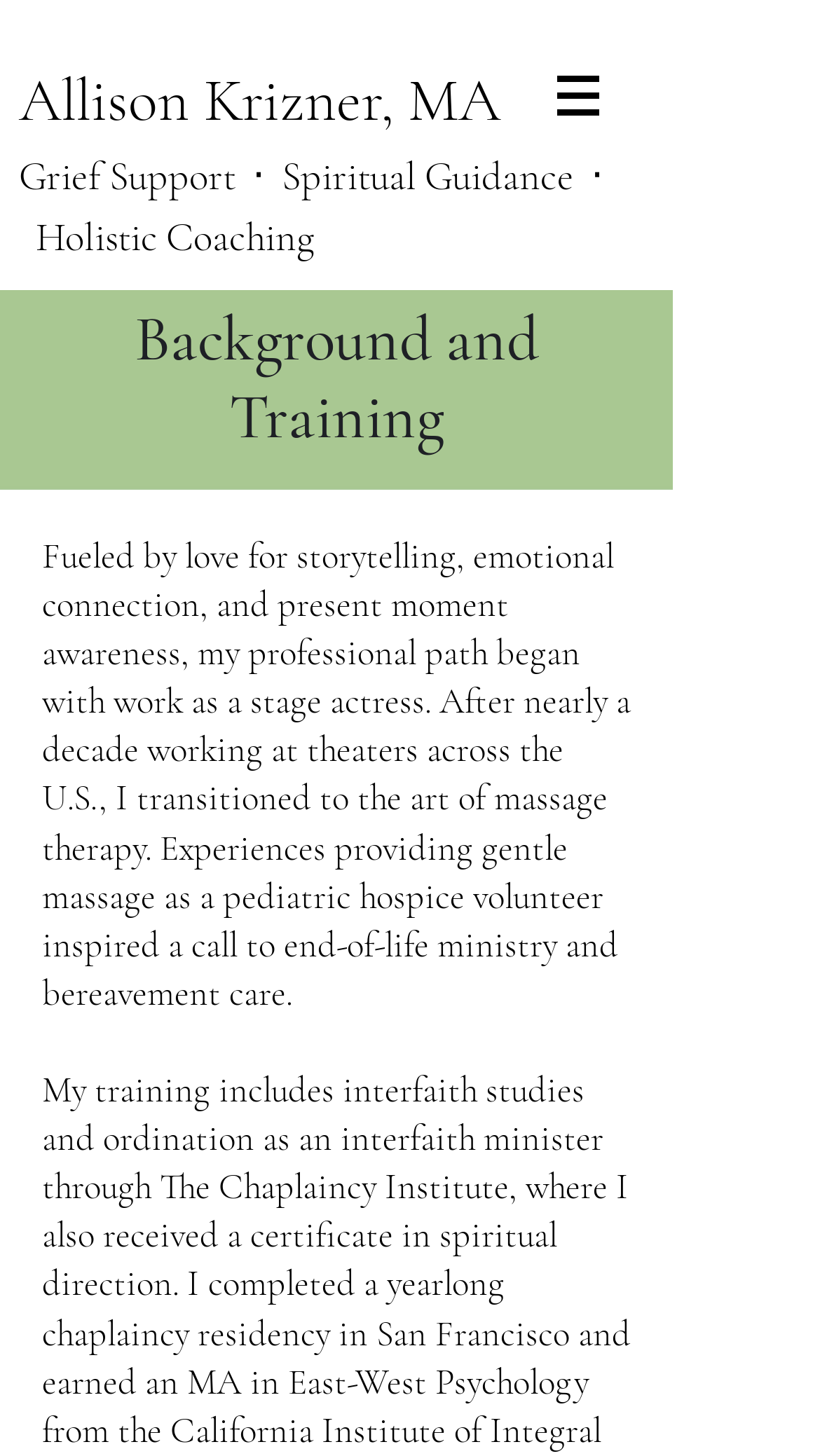Please determine the heading text of this webpage.

Background and Training